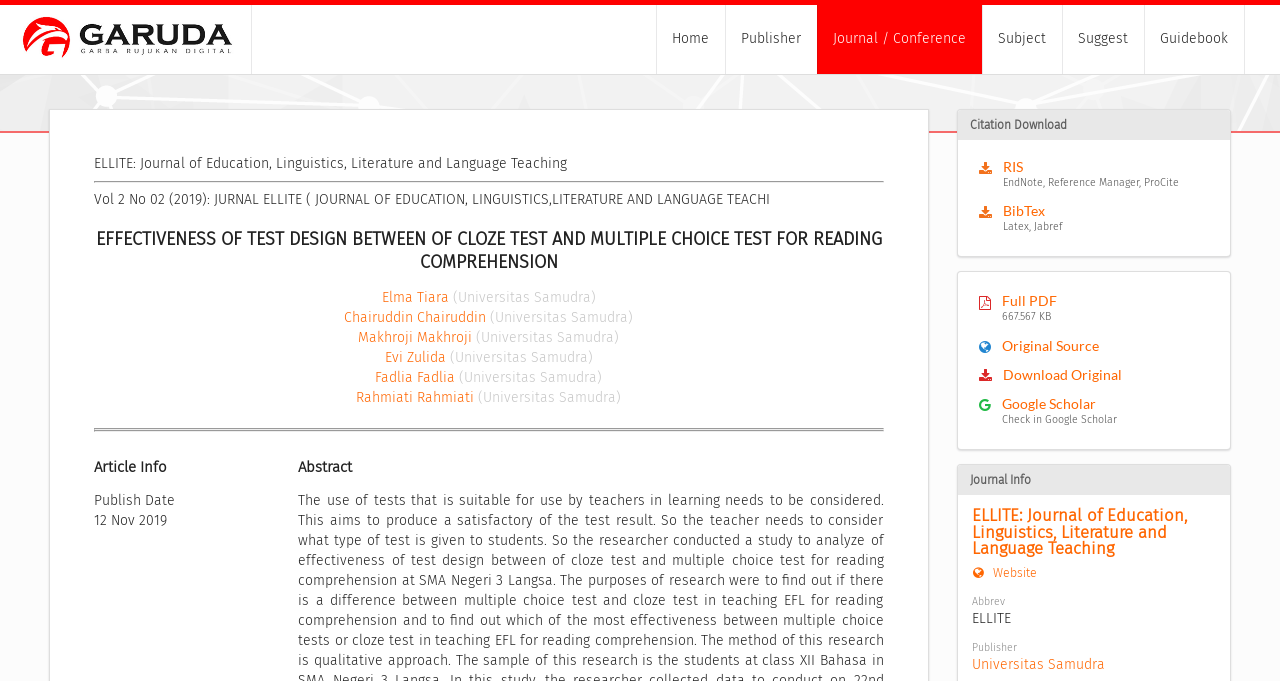Answer the question briefly using a single word or phrase: 
Who is the author of the article?

Elma Tiara